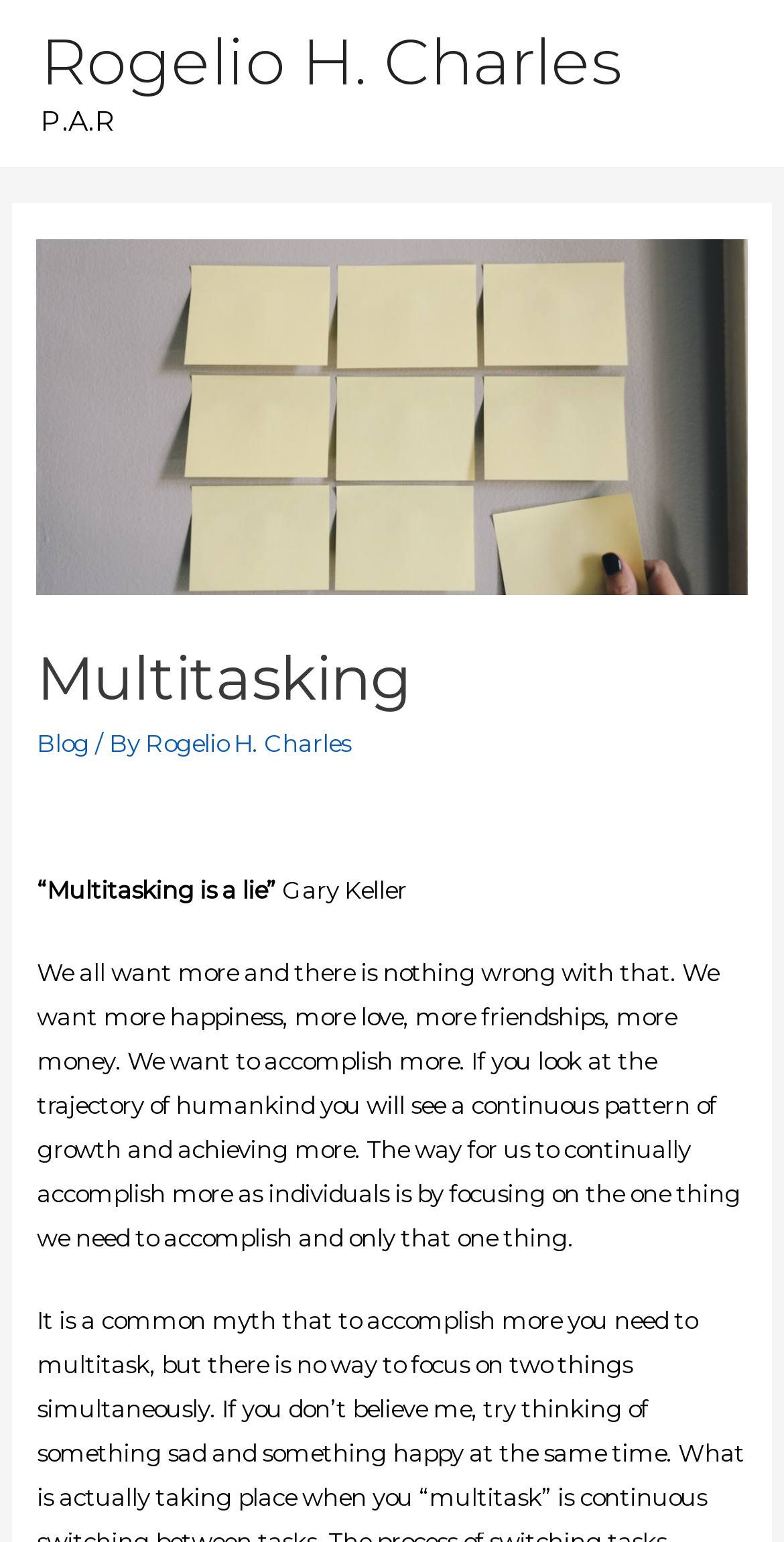What is the topic of the blog post?
Refer to the screenshot and answer in one word or phrase.

Multitasking